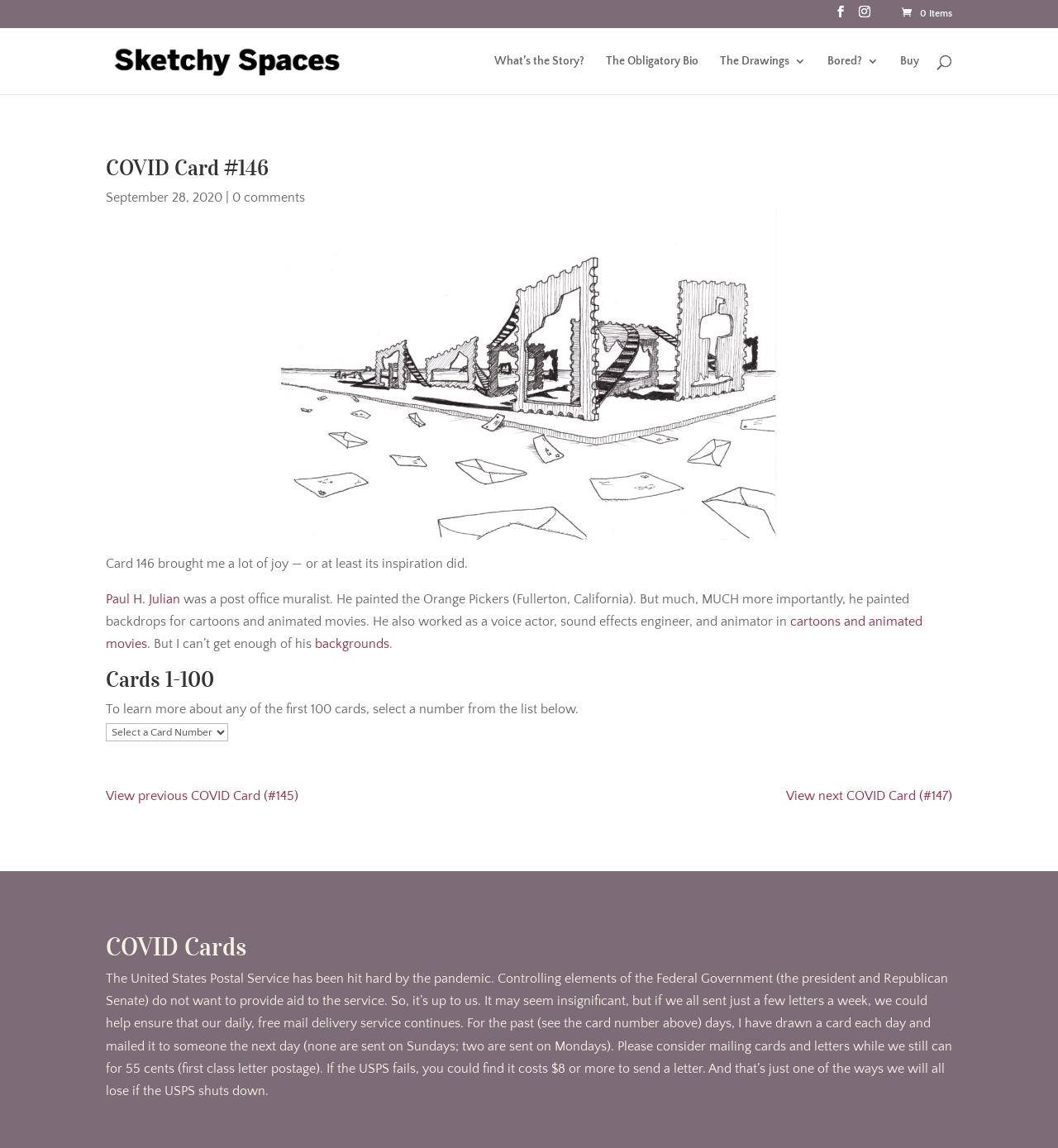Pinpoint the bounding box coordinates for the area that should be clicked to perform the following instruction: "Click on the Actual Fluency logo".

None